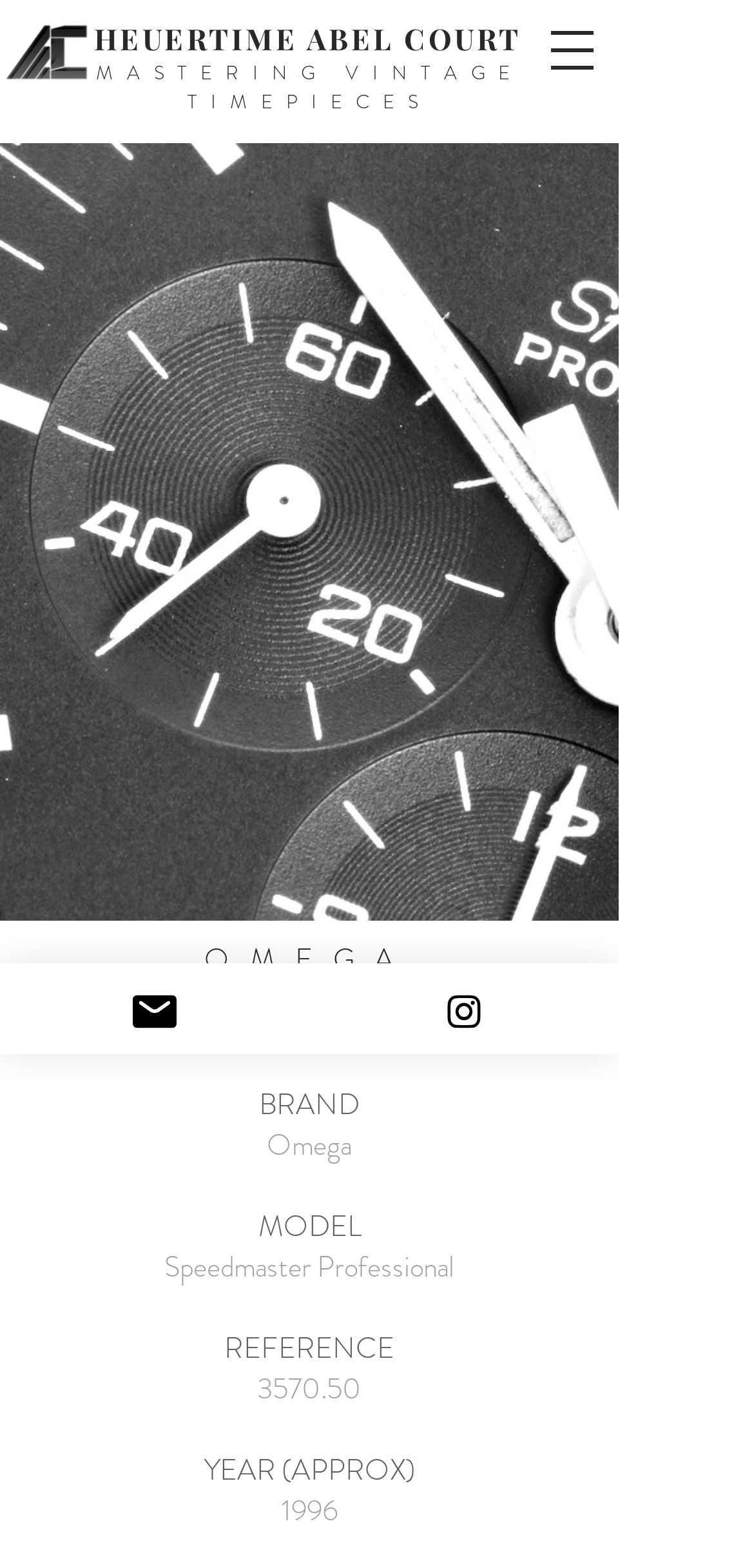How many social media links are there?
Look at the image and provide a detailed response to the question.

I found the social media links by looking at the link elements on the webpage. I saw two links, one labeled 'Email' and another labeled 'Instagram', which suggests that there are two social media links.